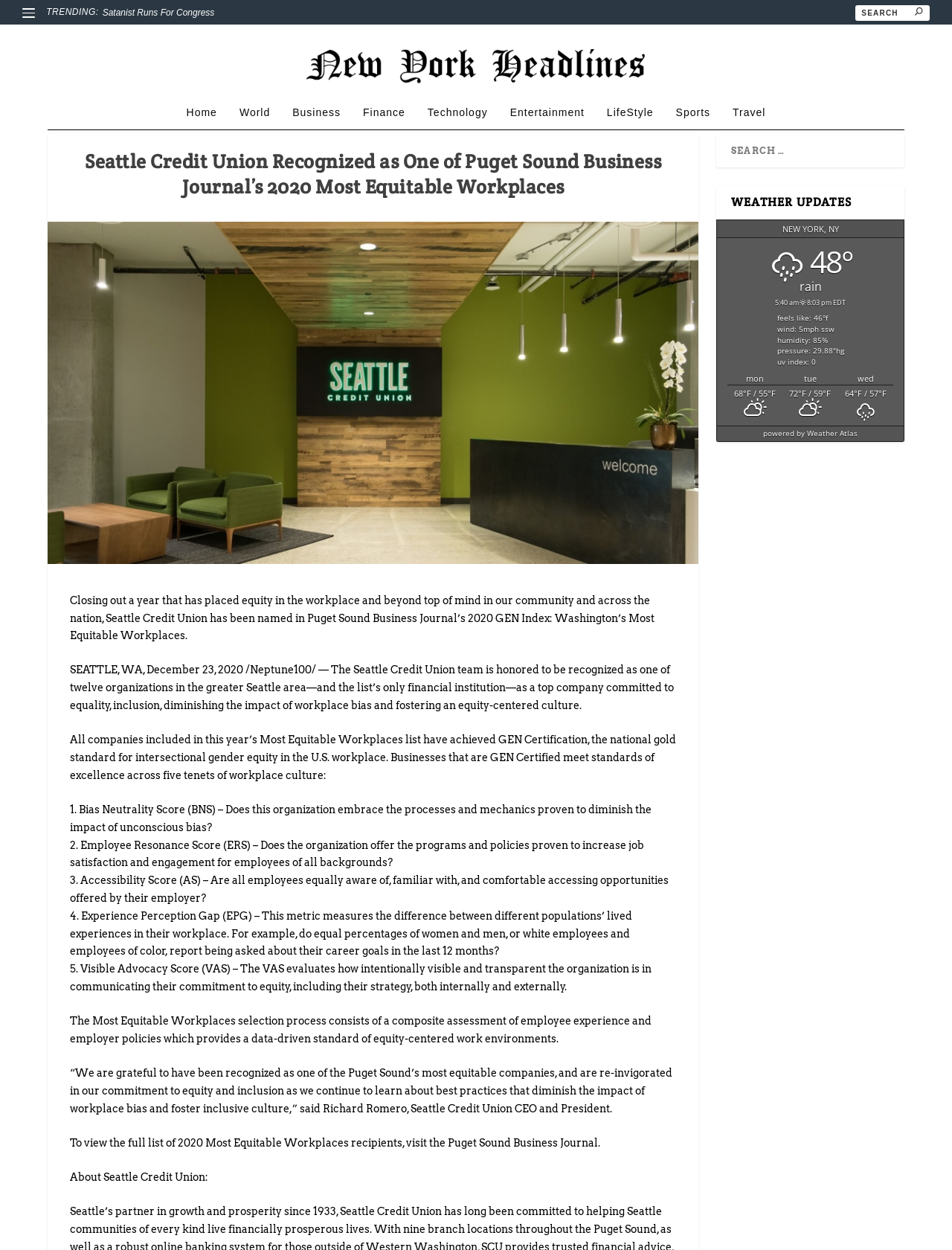From the webpage screenshot, predict the bounding box of the UI element that matches this description: "name="s" placeholder="Search …"".

[0.752, 0.107, 0.95, 0.134]